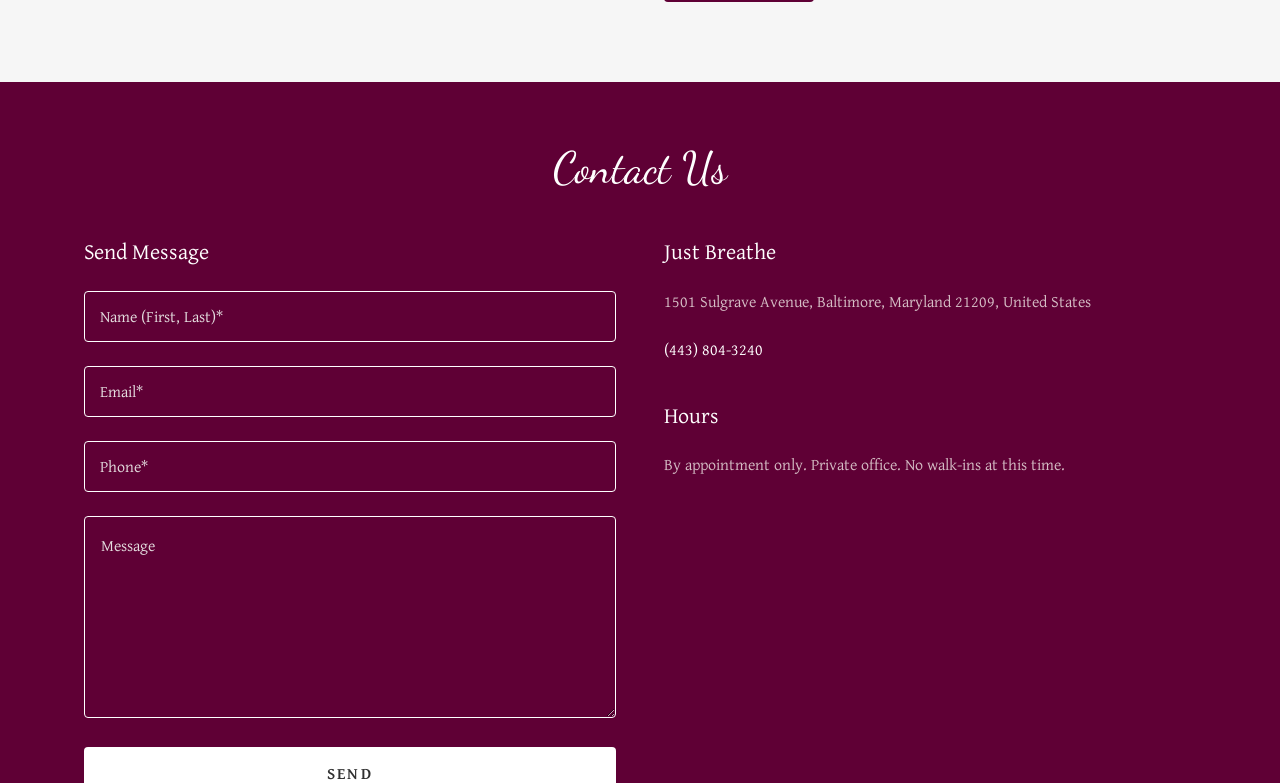Consider the image and give a detailed and elaborate answer to the question: 
What is the address of the office?

The address of the office is 1501 Sulgrave Avenue, Baltimore, Maryland 21209, United States, as stated in the static text element.